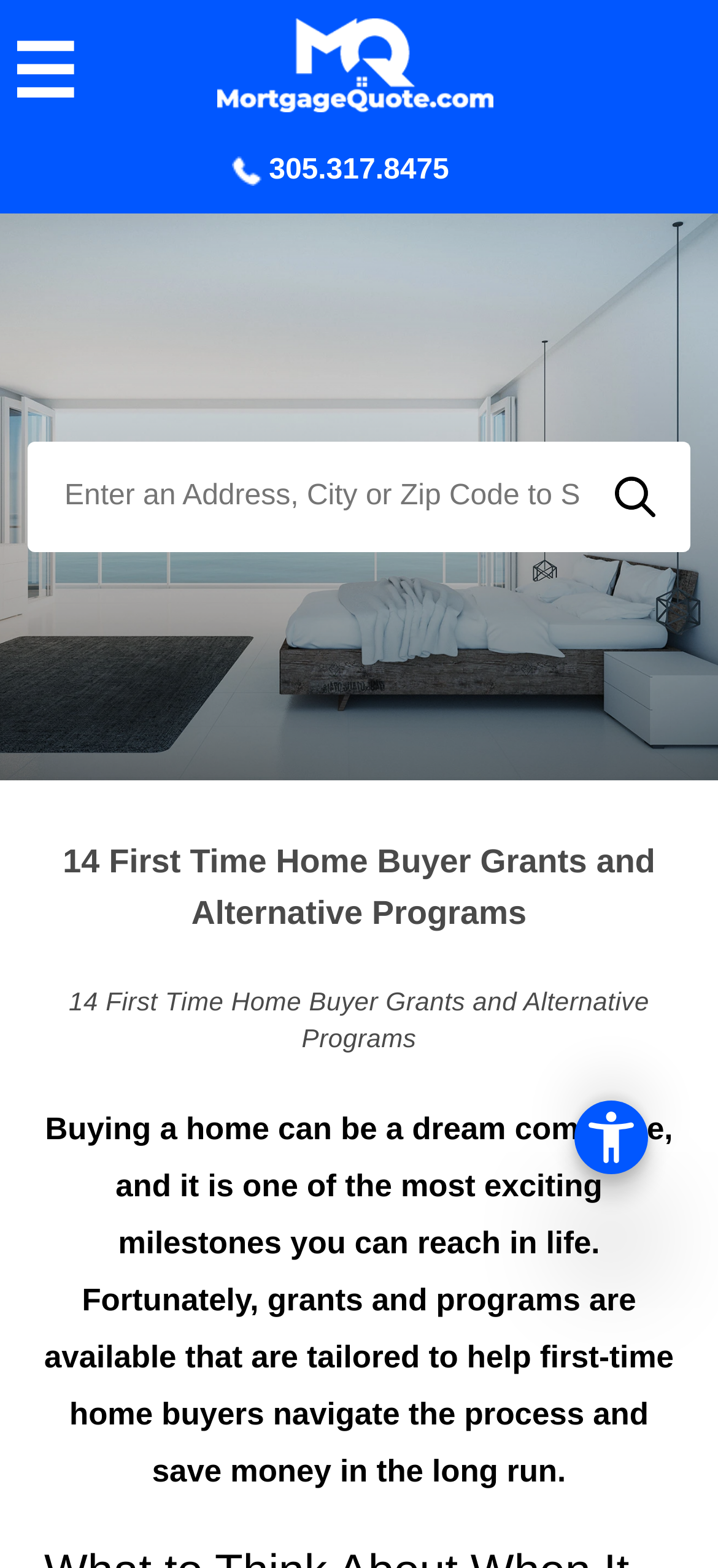Please study the image and answer the question comprehensively:
What is the function of the button with the ☰ icon?

The button with the ☰ icon is likely a menu button, as it is commonly used to represent a menu or navigation option on a webpage.